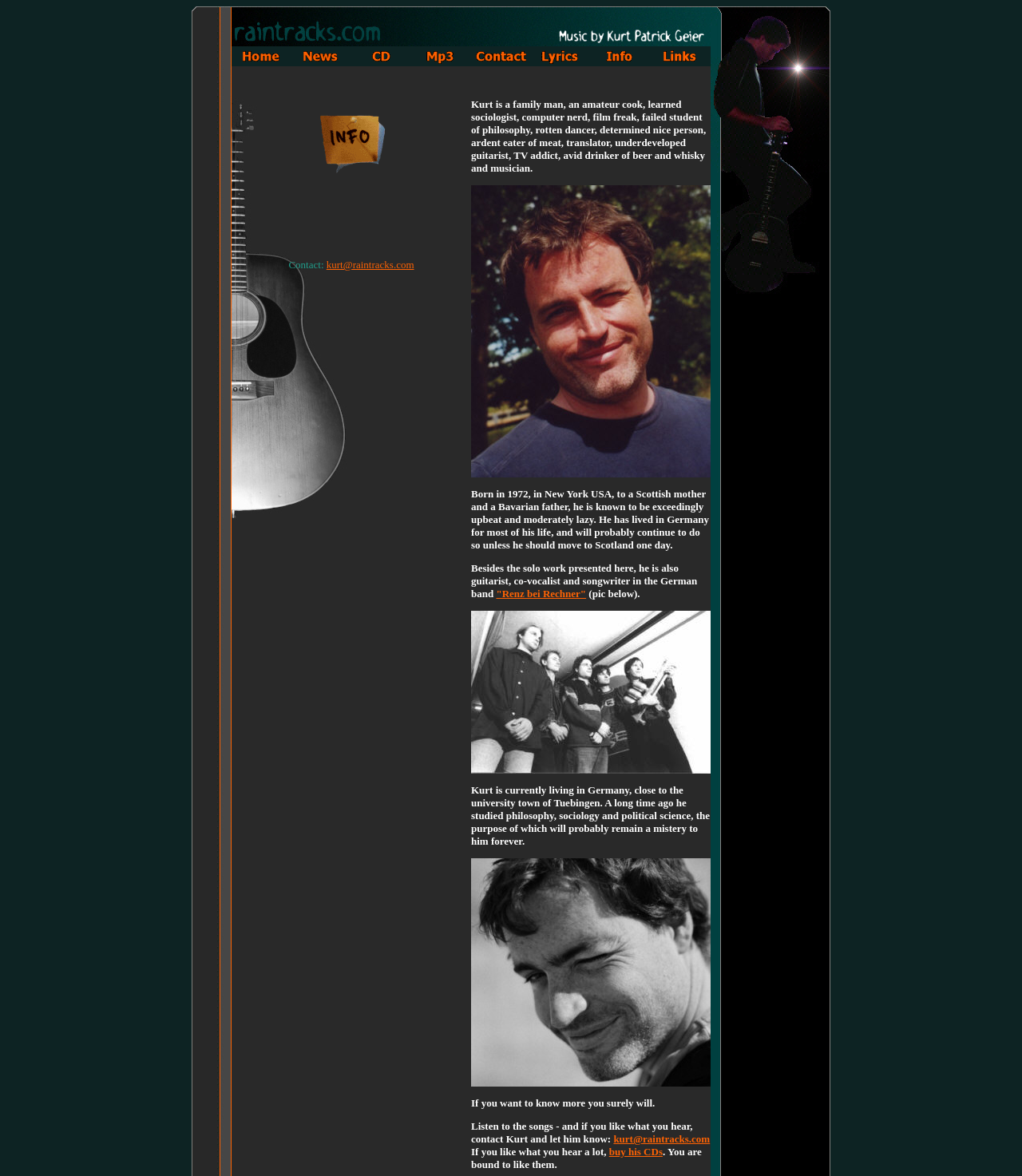What is the suggested action if you like the songs?
Based on the image, provide your answer in one word or phrase.

Contact Kurt